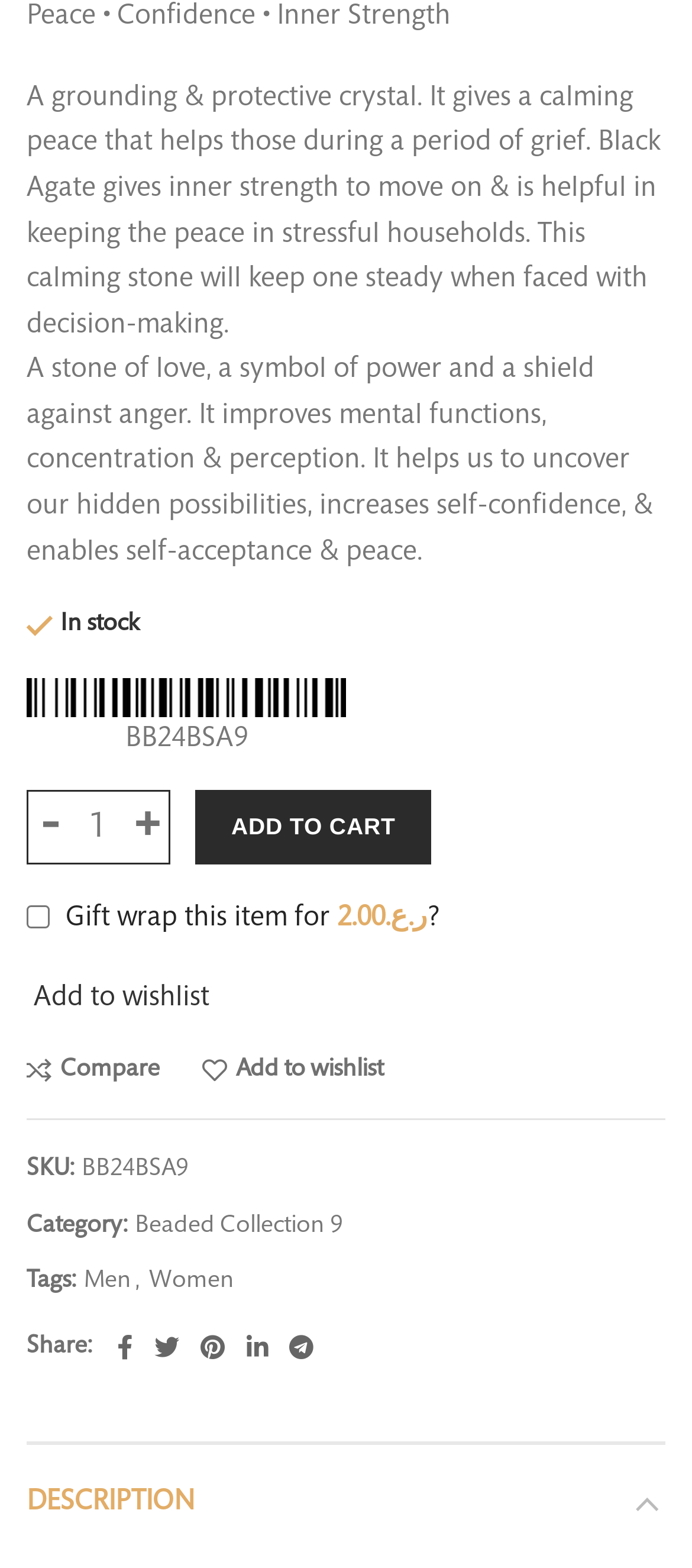Analyze the image and answer the question with as much detail as possible: 
What is the category of the product?

The category of the product can be found in the link element, which states 'Category: Beaded Collection 9'.